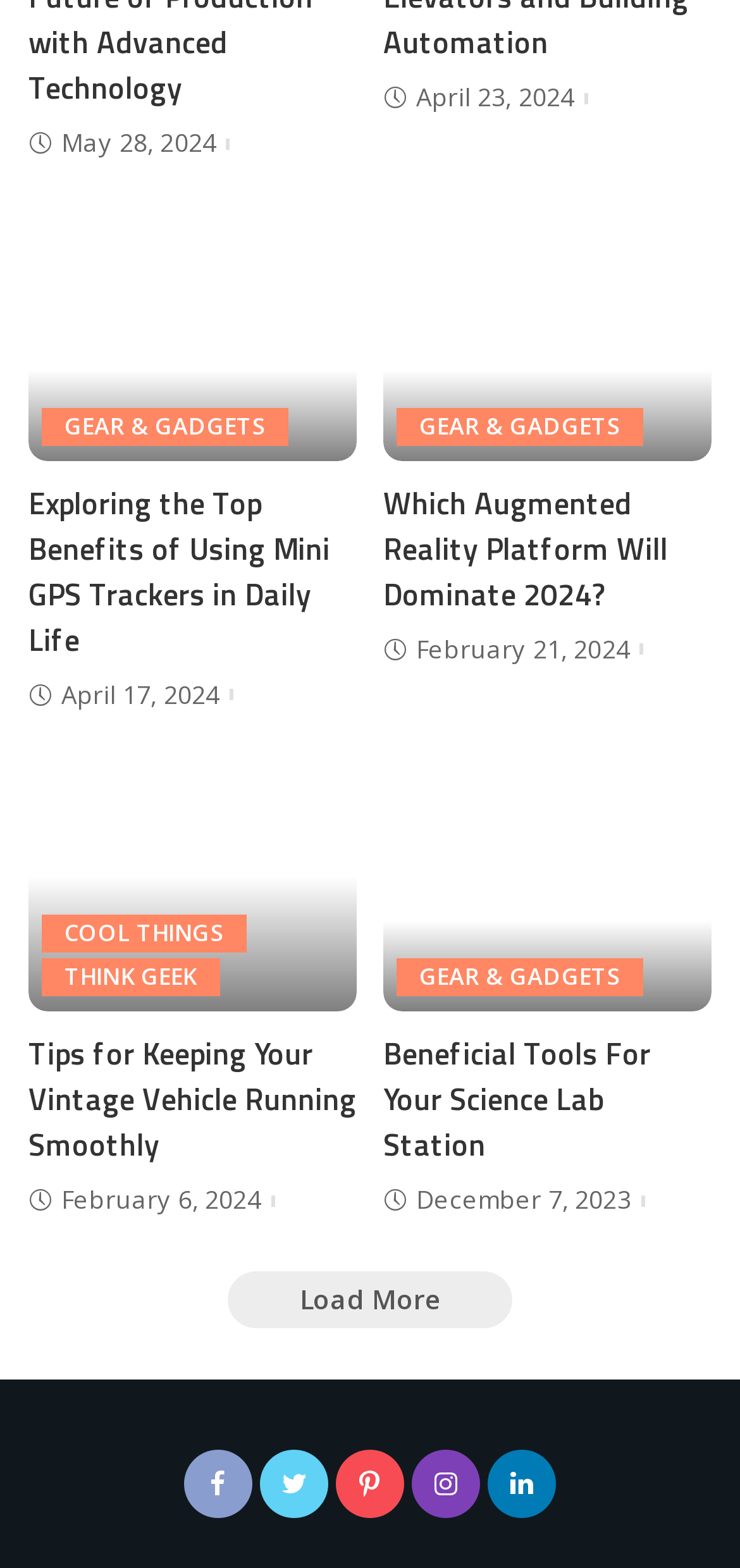Respond to the following query with just one word or a short phrase: 
What is the image description of the fourth article?

augmented reality girl riding bike vr set